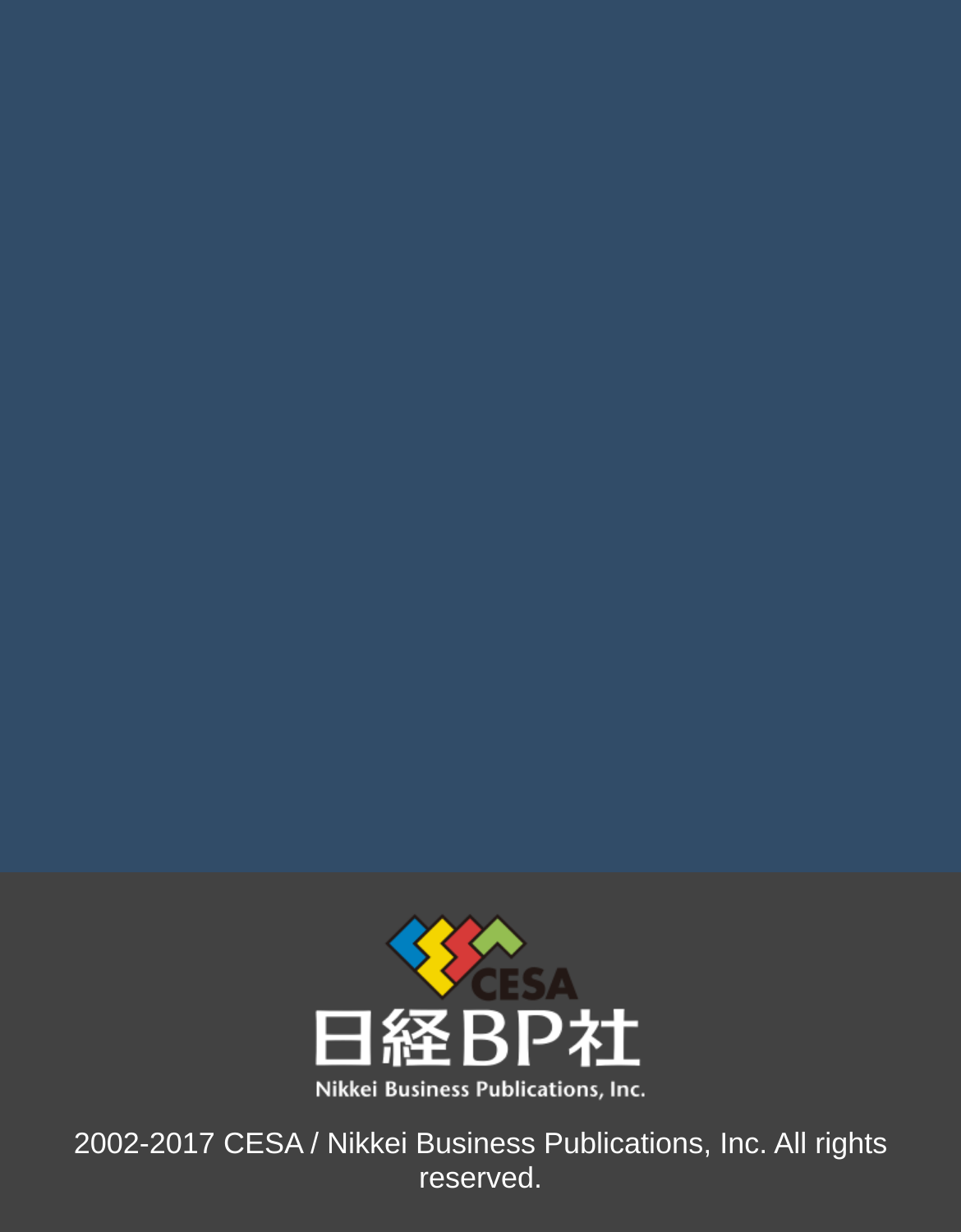Determine the bounding box of the UI component based on this description: "Japan Game Awards". The bounding box coordinates should be four float values between 0 and 1, i.e., [left, top, right, bottom].

[0.04, 0.208, 0.355, 0.24]